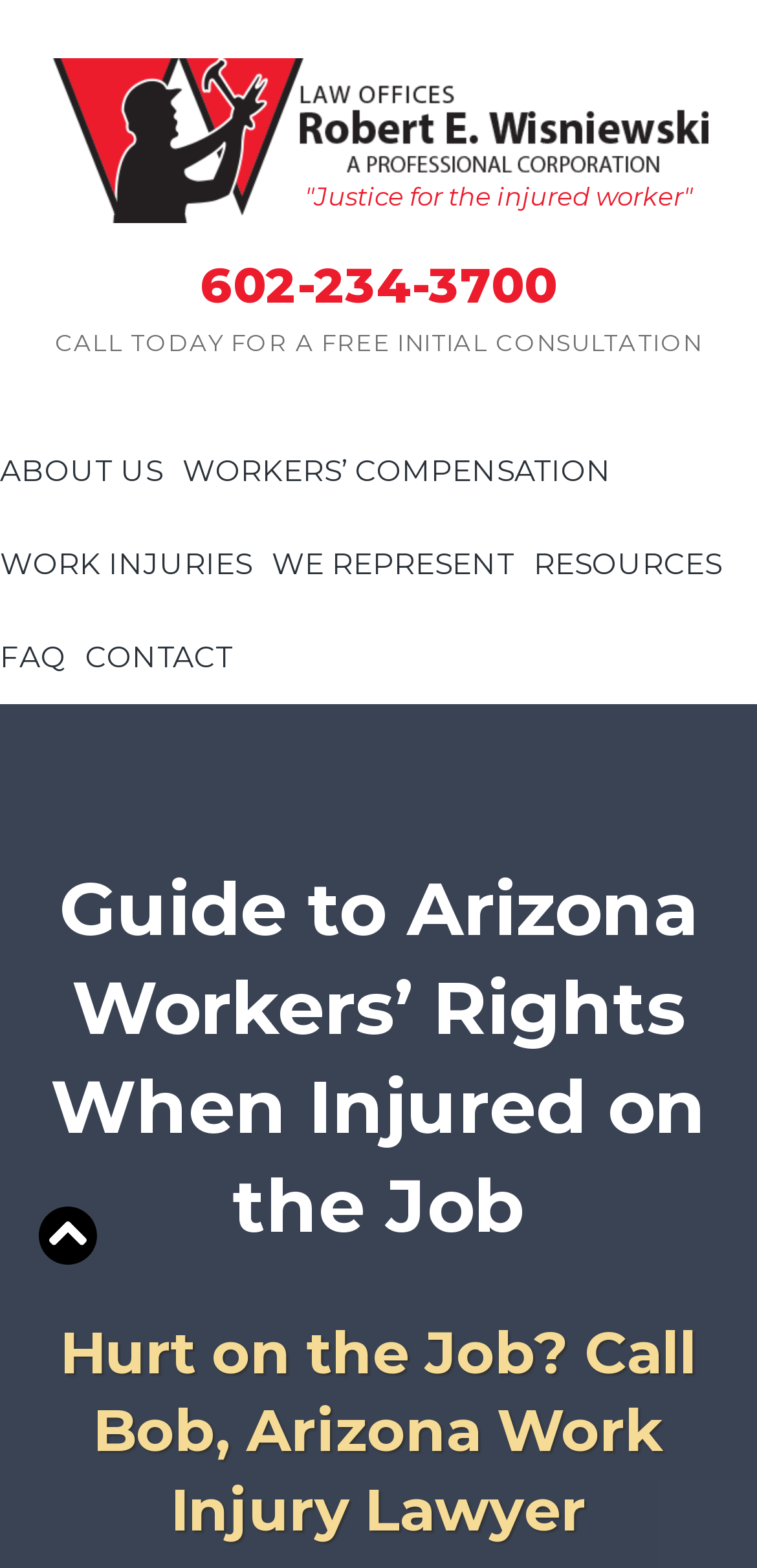What is the name of the lawyer mentioned on the webpage?
Answer the question with a detailed explanation, including all necessary information.

I found the name 'Bob' by looking at the link with the text 'Hurt on the Job? Call Bob in AZ' which is located at the top of the webpage.